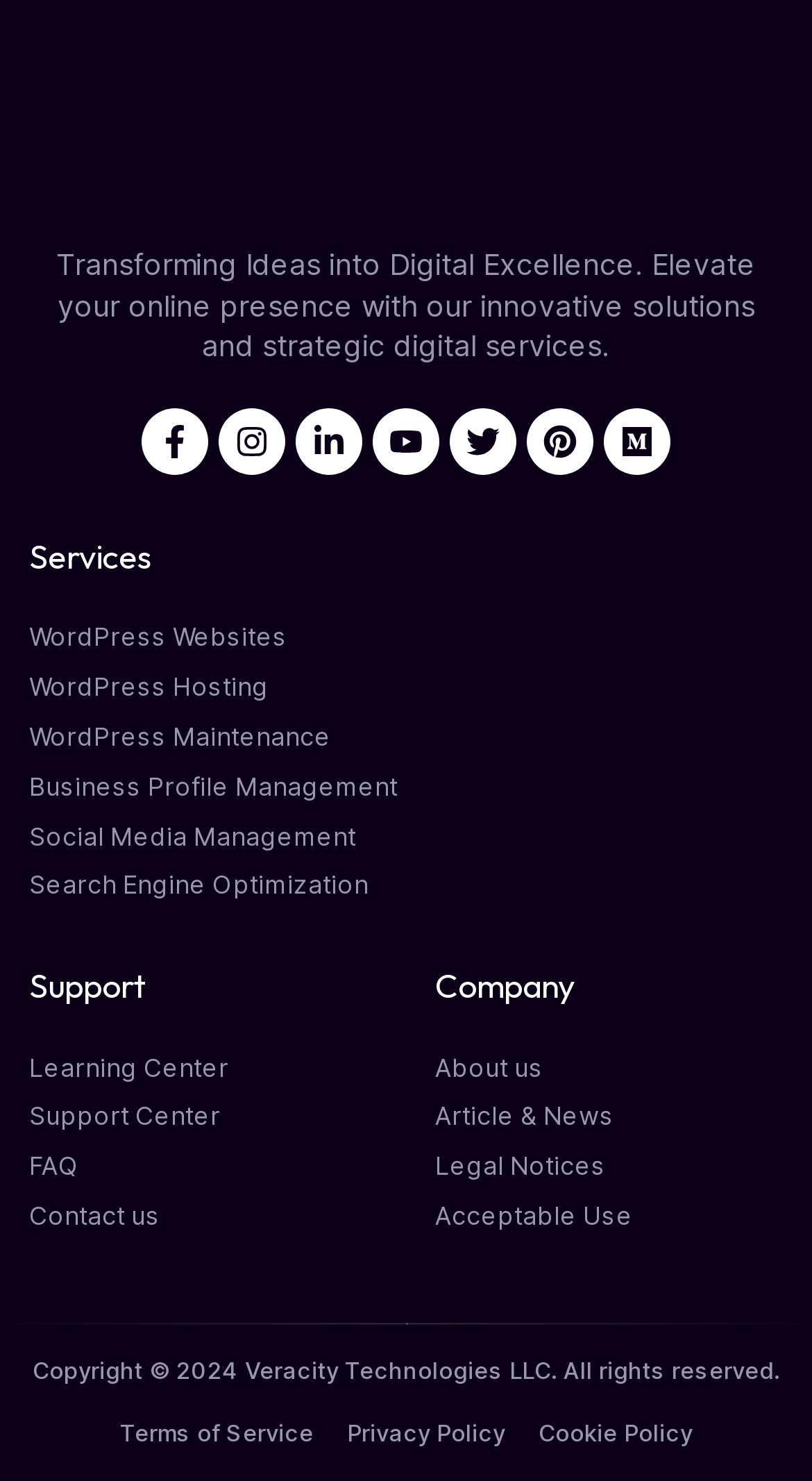Determine the bounding box of the UI component based on this description: "Article & News". The bounding box coordinates should be four float values between 0 and 1, i.e., [left, top, right, bottom].

[0.536, 0.743, 0.964, 0.767]